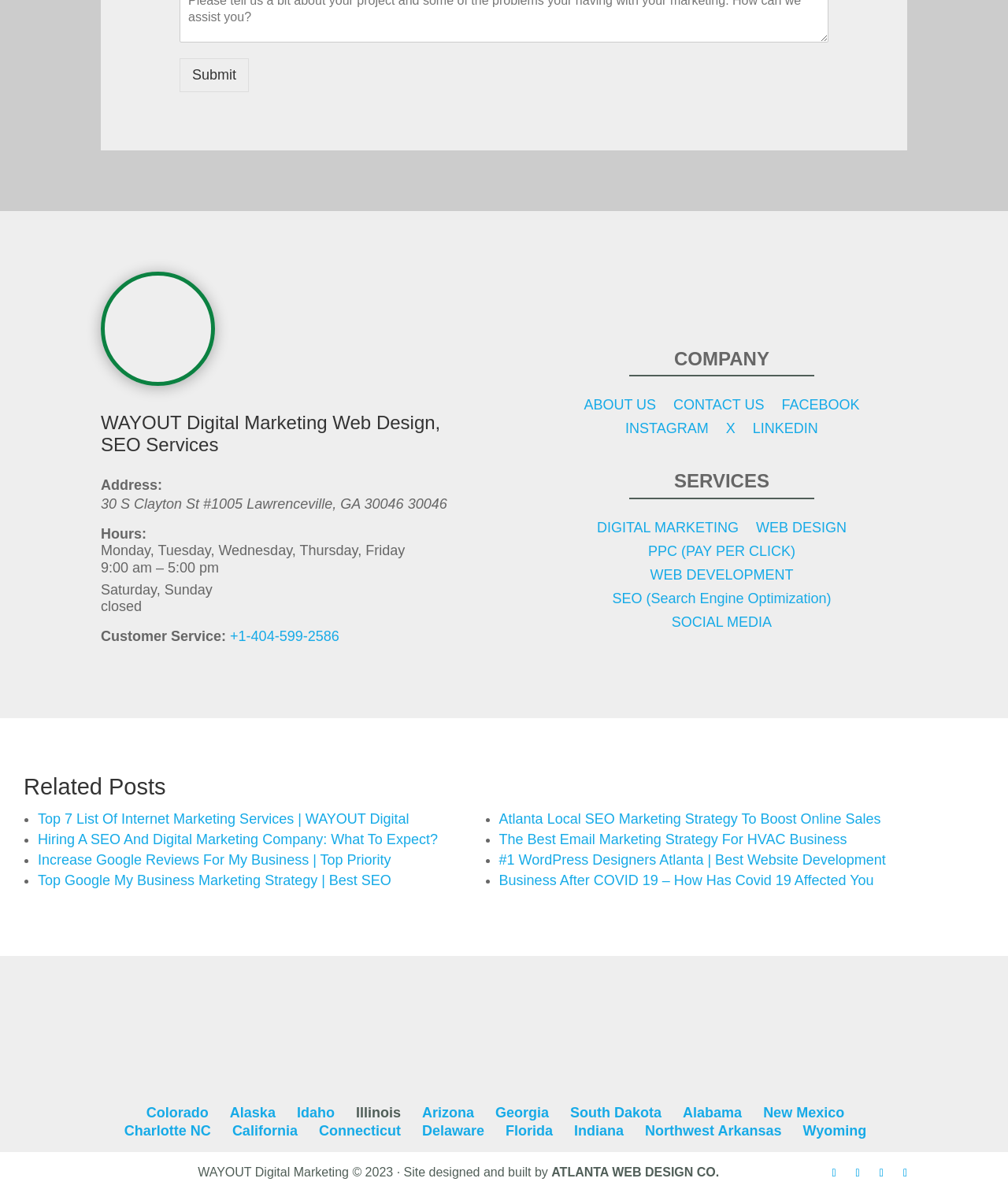Please determine the bounding box coordinates of the element's region to click for the following instruction: "Click the 'Submit' button".

[0.178, 0.049, 0.247, 0.077]